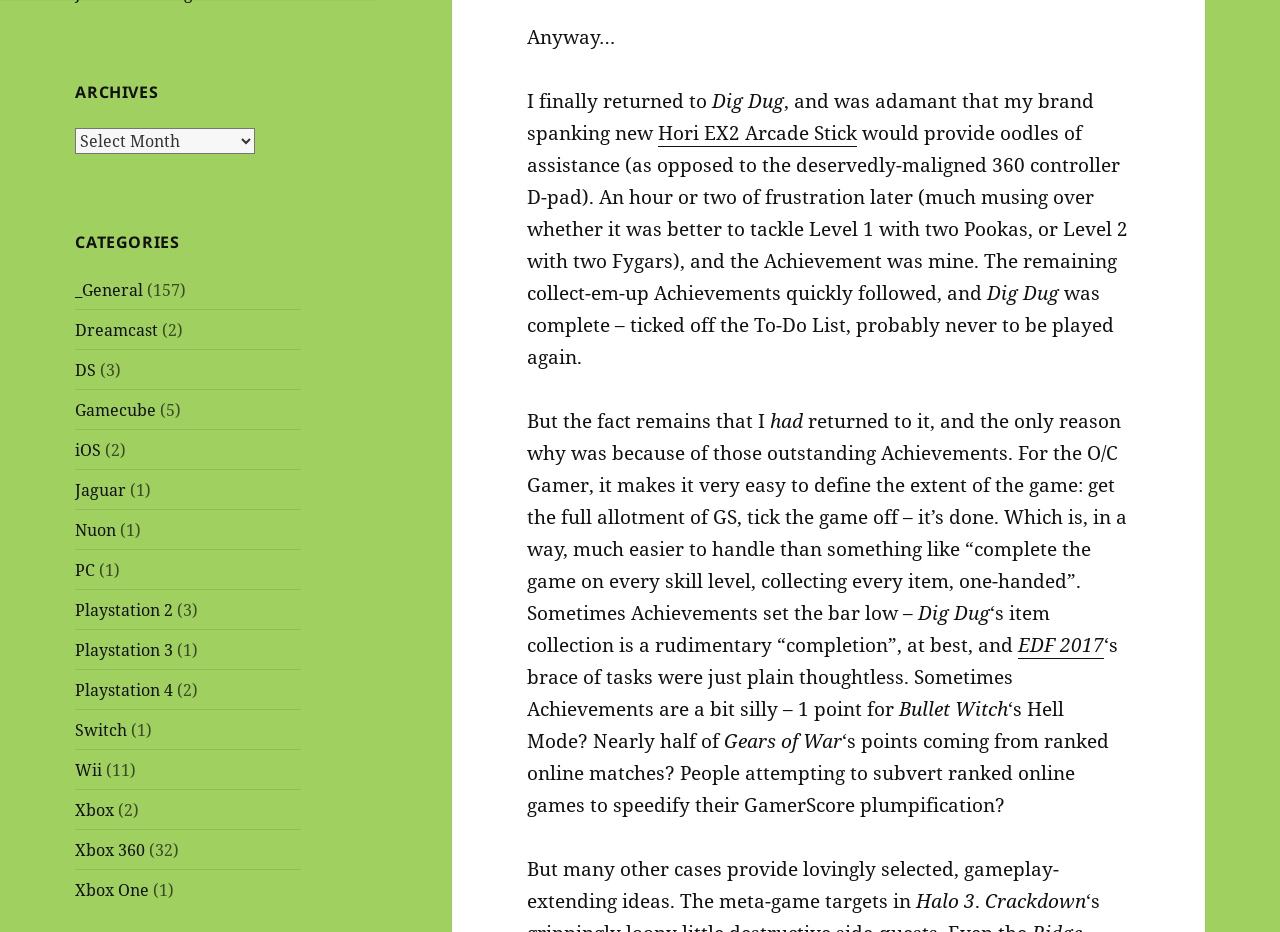Using the webpage screenshot and the element description Xbox One, determine the bounding box coordinates. Specify the coordinates in the format (top-left x, top-left y, bottom-right x, bottom-right y) with values ranging from 0 to 1.

[0.059, 0.943, 0.117, 0.966]